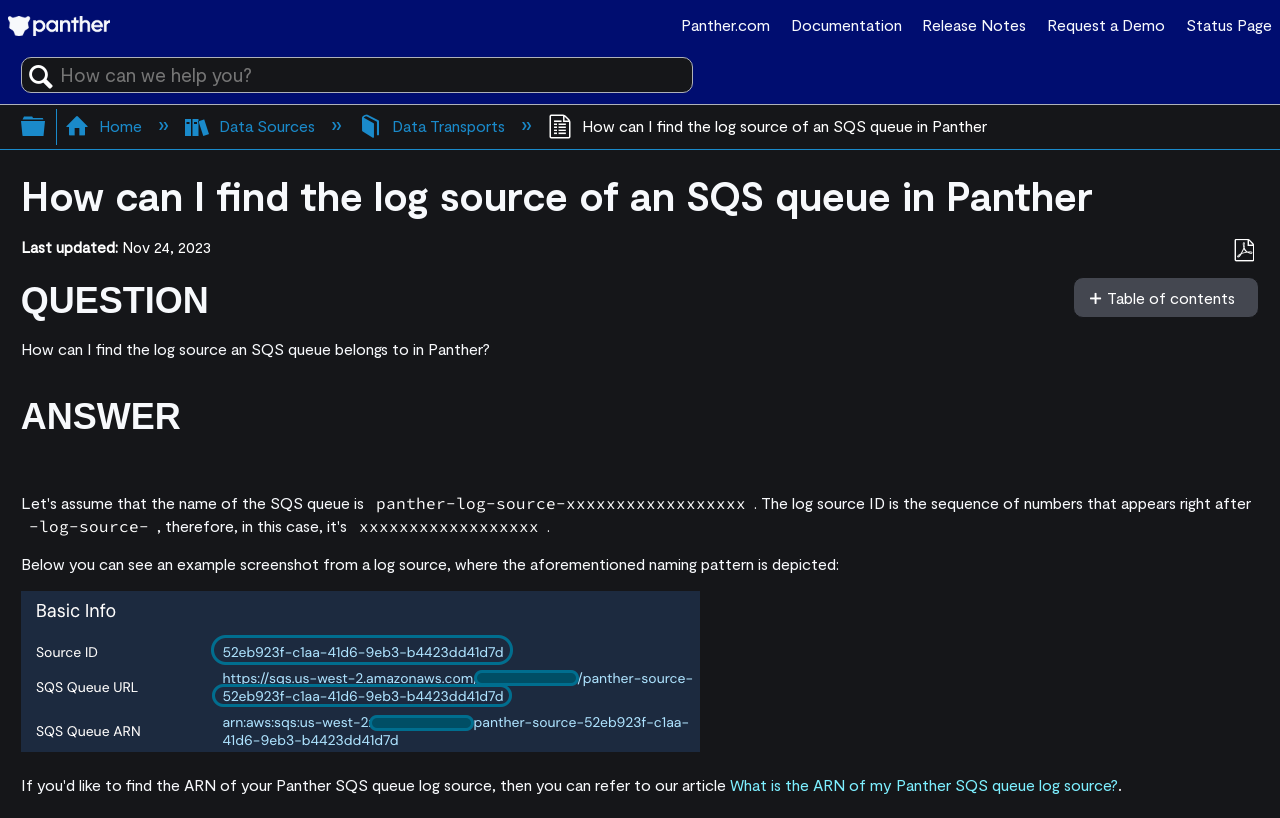Identify the bounding box coordinates of the element to click to follow this instruction: 'Search for something'. Ensure the coordinates are four float values between 0 and 1, provided as [left, top, right, bottom].

[0.016, 0.07, 0.541, 0.113]